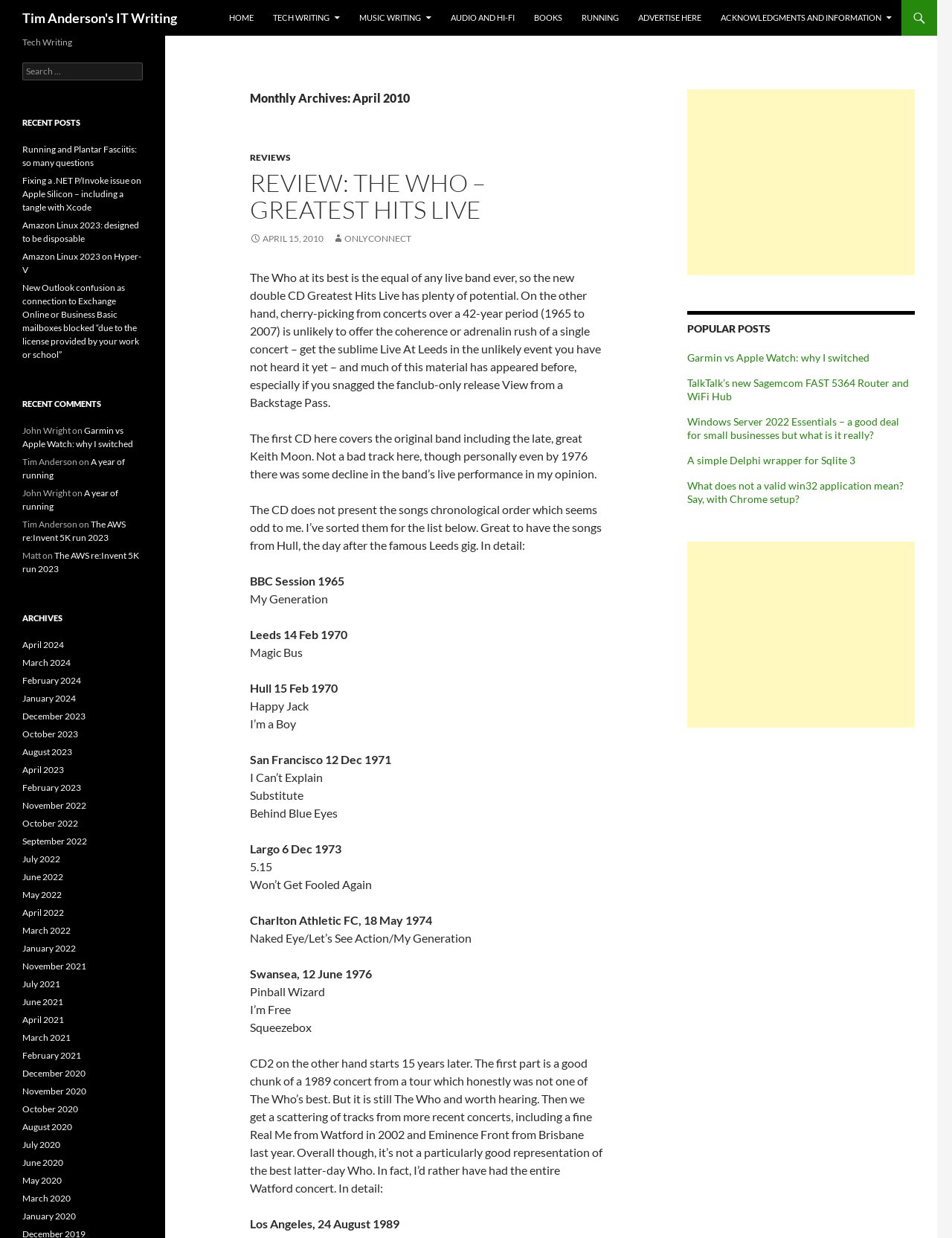Determine the bounding box coordinates for the element that should be clicked to follow this instruction: "Click on Tech Writing". The coordinates should be given as four float numbers between 0 and 1, in the format [left, top, right, bottom].

[0.023, 0.029, 0.15, 0.04]